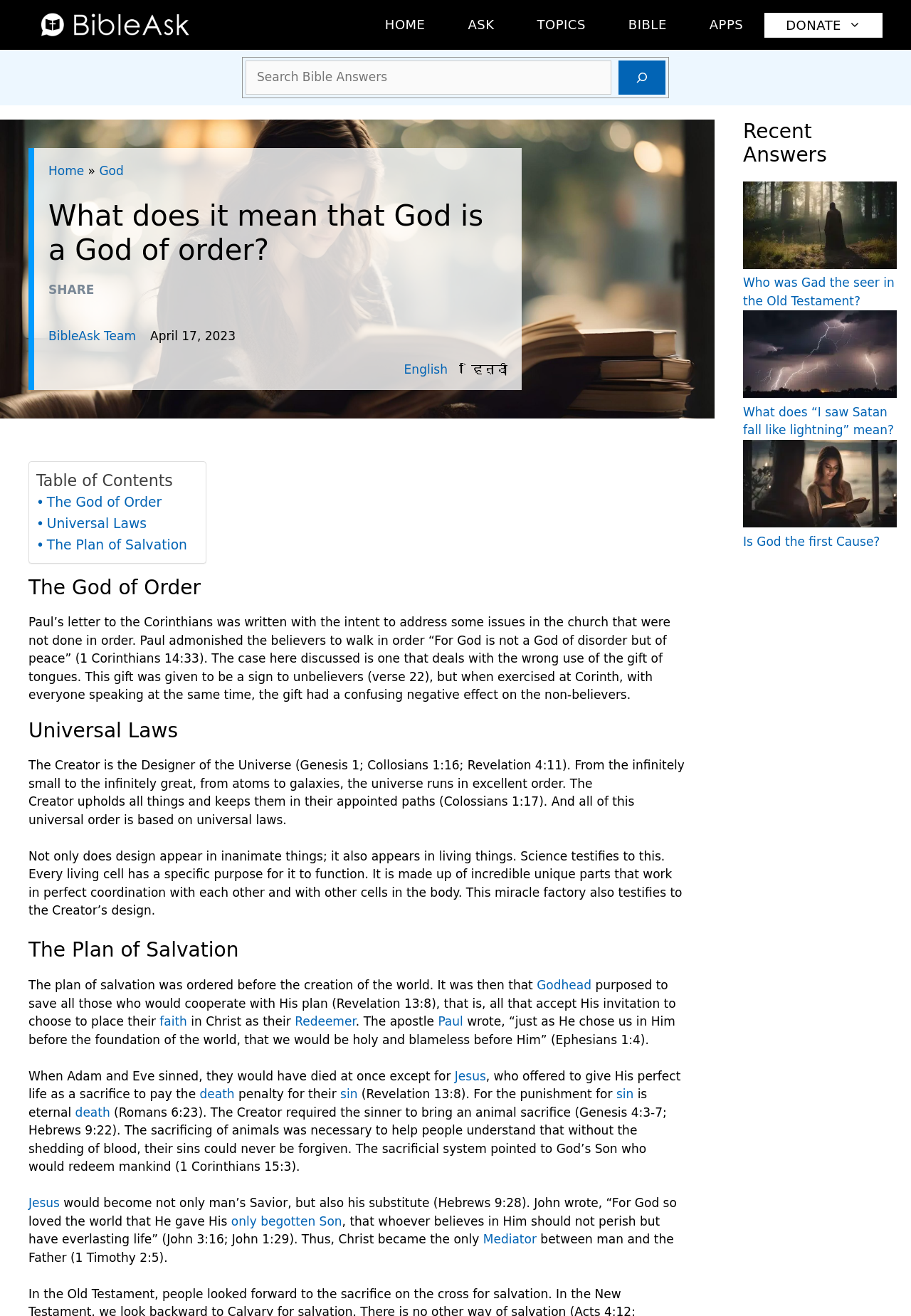Detail the webpage's structure and highlights in your description.

This webpage is about the concept of God being a God of order. At the top, there is a navigation bar with links to "HOME", "ASK", "TOPICS", "BIBLE", "APPS", and "DONATE". Below the navigation bar, there is a search bar with a search button. 

To the left of the search bar, there is a breadcrumbs navigation with links to "Home" and "God". Below the breadcrumbs navigation, there is a heading that reads "What does it mean that God is a God of order?" followed by a "SHARE" button and a link to "BibleAsk Team" with a timestamp of "April 17, 2023". 

On the left side of the page, there is a table of contents with links to "The God of Order", "Universal Laws", and "The Plan of Salvation". Below the table of contents, there are three sections of text, each with a heading. The first section discusses Paul's letter to the Corinthians and how God is not a God of disorder but of peace. The second section talks about universal laws and how the Creator is the Designer of the Universe. The third section explains the plan of salvation and how it was ordered before the creation of the world.

On the right side of the page, there is a section titled "Recent Answers" with three links to recent answers, each with an image and a brief description. The links are to questions about Gad the seer in the Old Testament, Jesus' statement about Satan falling like lightning, and whether God is the first Cause.